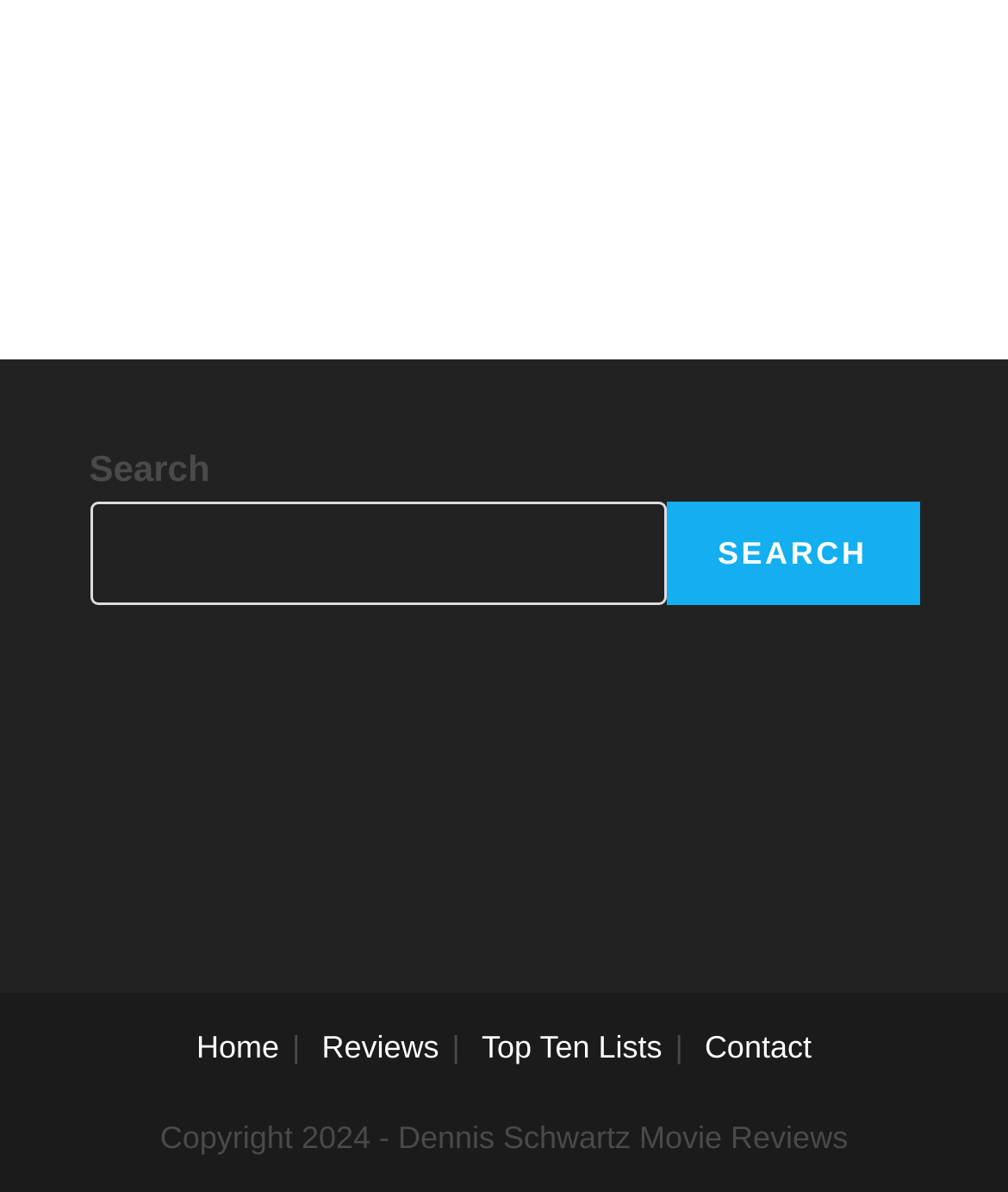Answer the question with a single word or phrase: 
What is the current year according to the website?

2024